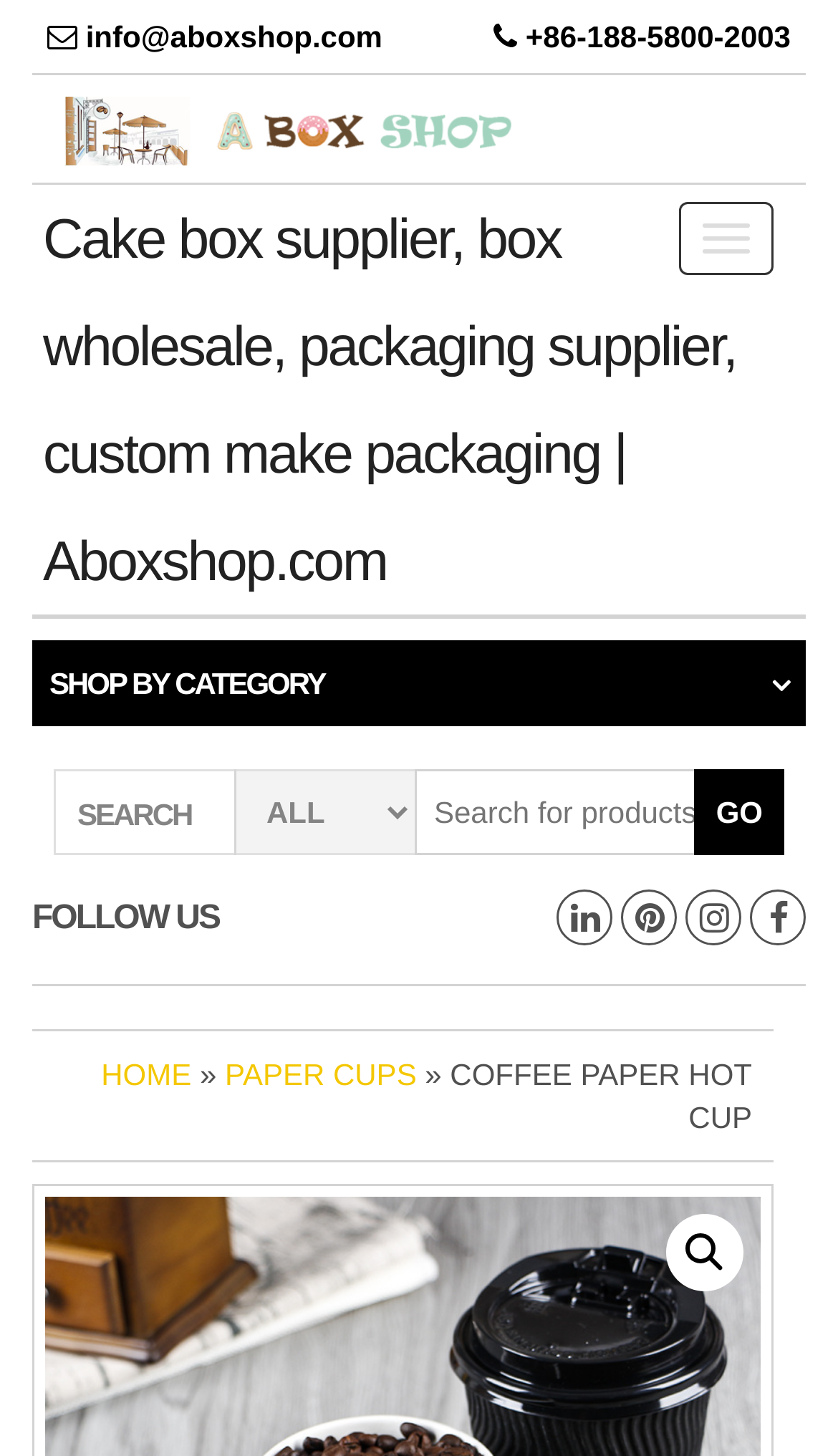What is the phone number of the company?
Provide an in-depth answer to the question, covering all aspects.

I found the company's phone number by looking at the top section of the webpage, where the contact information is usually displayed. The phone number is written in plain text as '+86-188-5800-2003'.